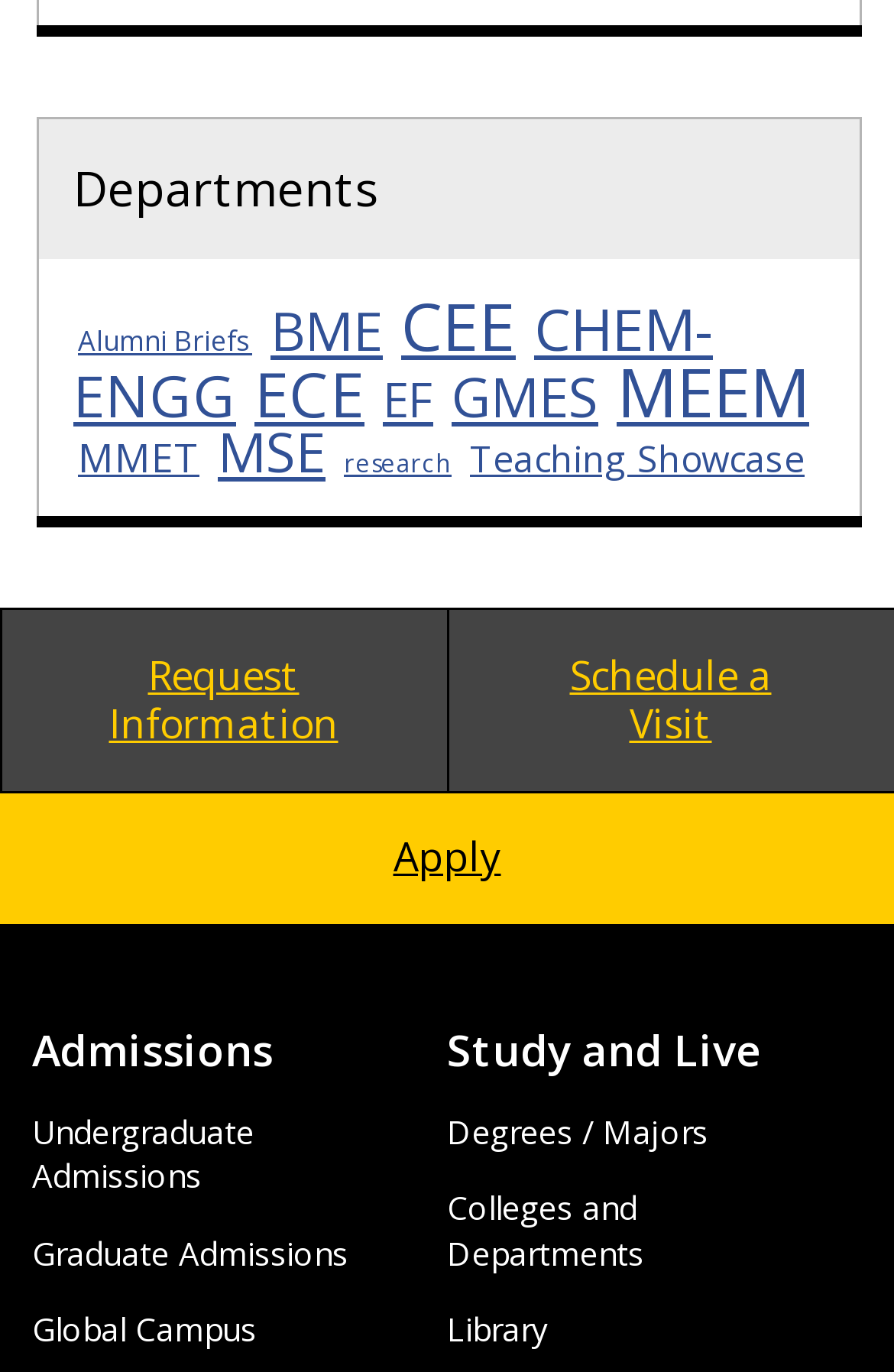Please specify the bounding box coordinates for the clickable region that will help you carry out the instruction: "Request Information from Michigan Tech".

[0.0, 0.443, 0.5, 0.576]